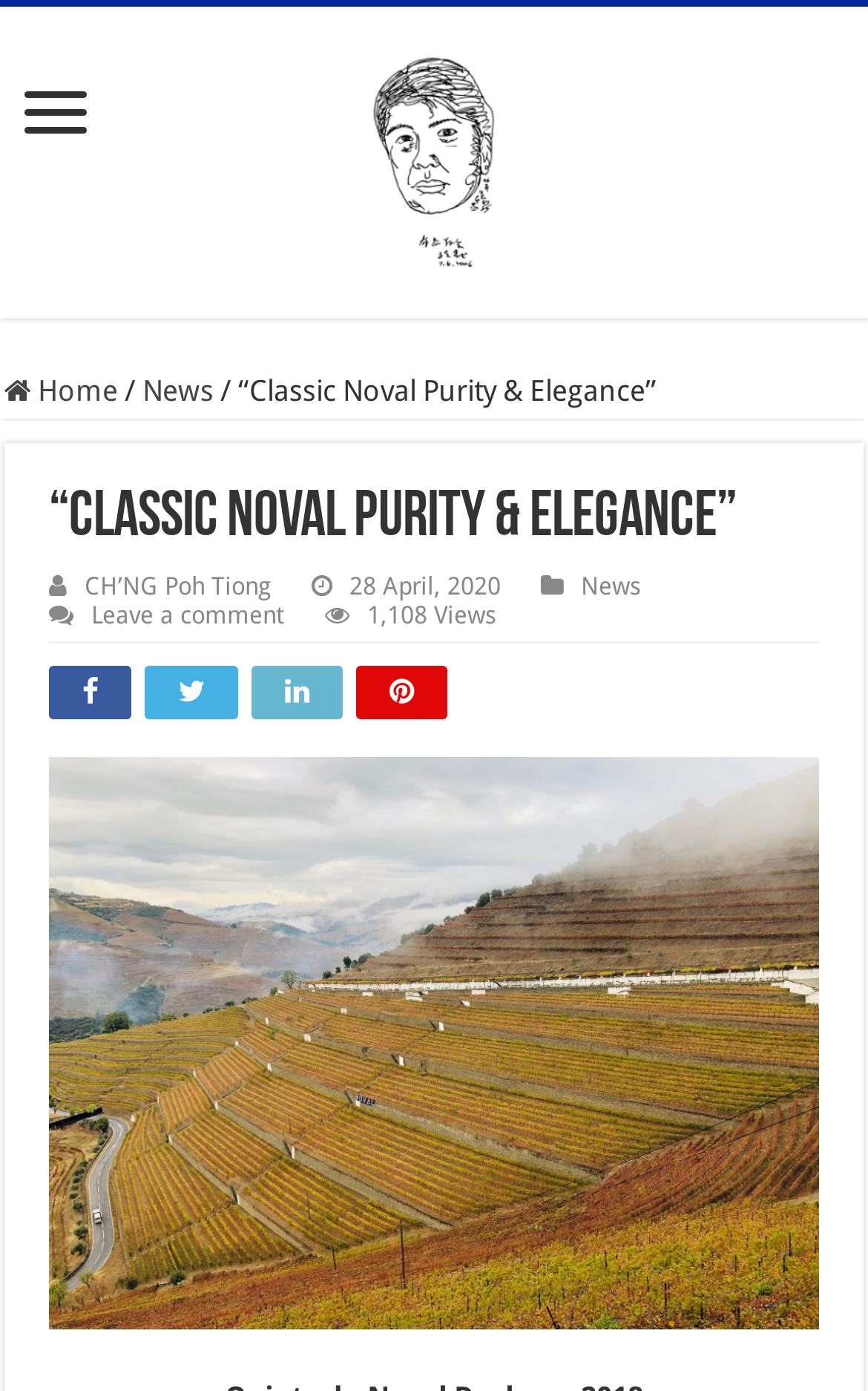Could you highlight the region that needs to be clicked to execute the instruction: "Go to the Home page"?

None